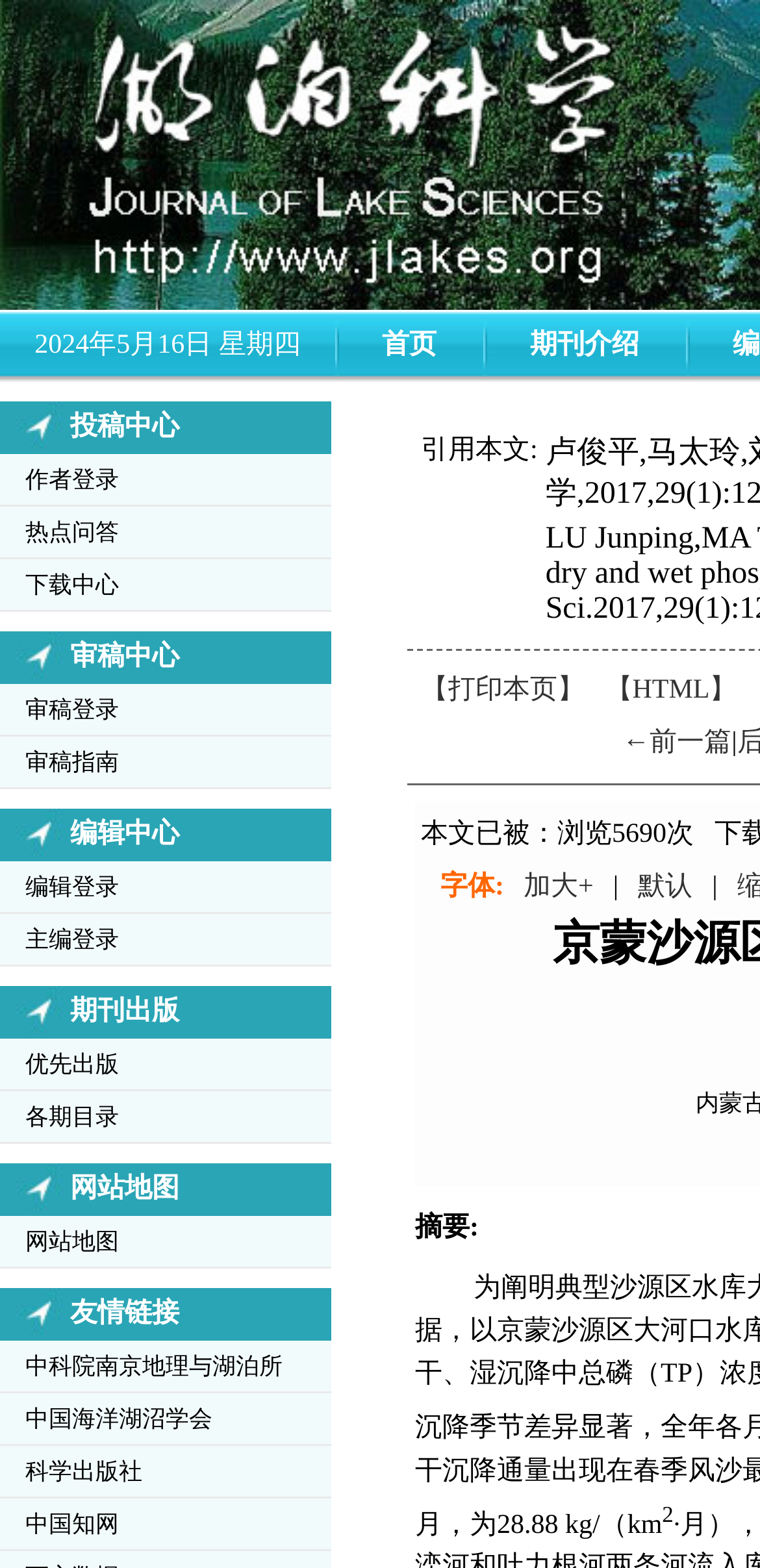How many links are there in the header section?
Using the visual information, answer the question in a single word or phrase.

5